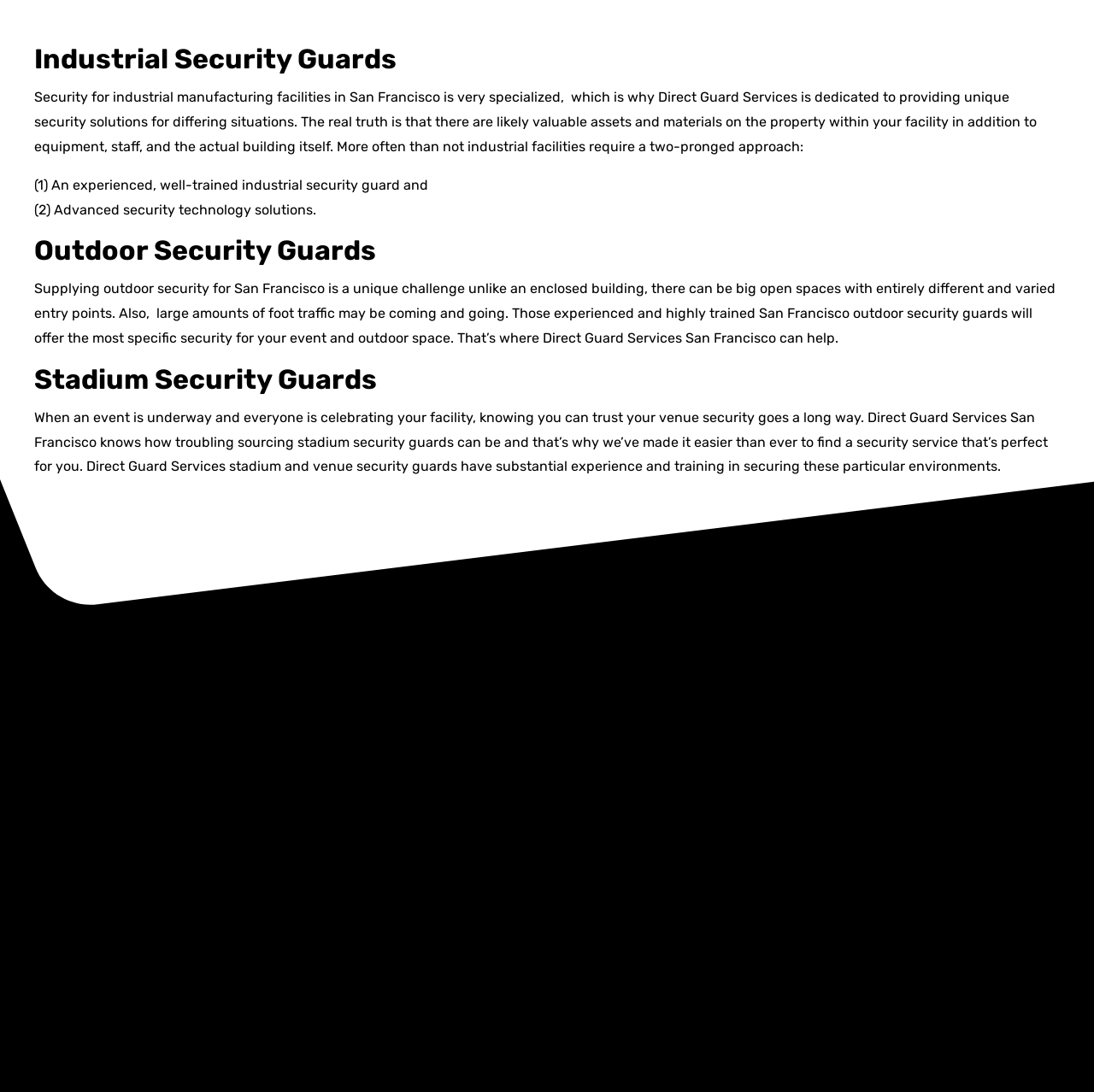Identify the bounding box coordinates of the specific part of the webpage to click to complete this instruction: "View San Francisco industrial security guards".

[0.031, 0.041, 0.969, 0.079]